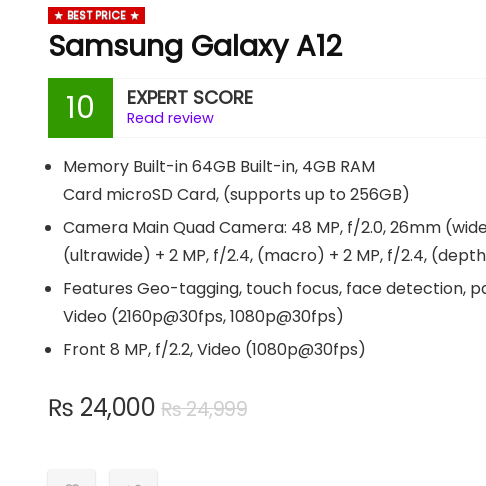What is the resolution of the front camera of the Samsung Galaxy A12?
Use the image to answer the question with a single word or phrase.

8 MP